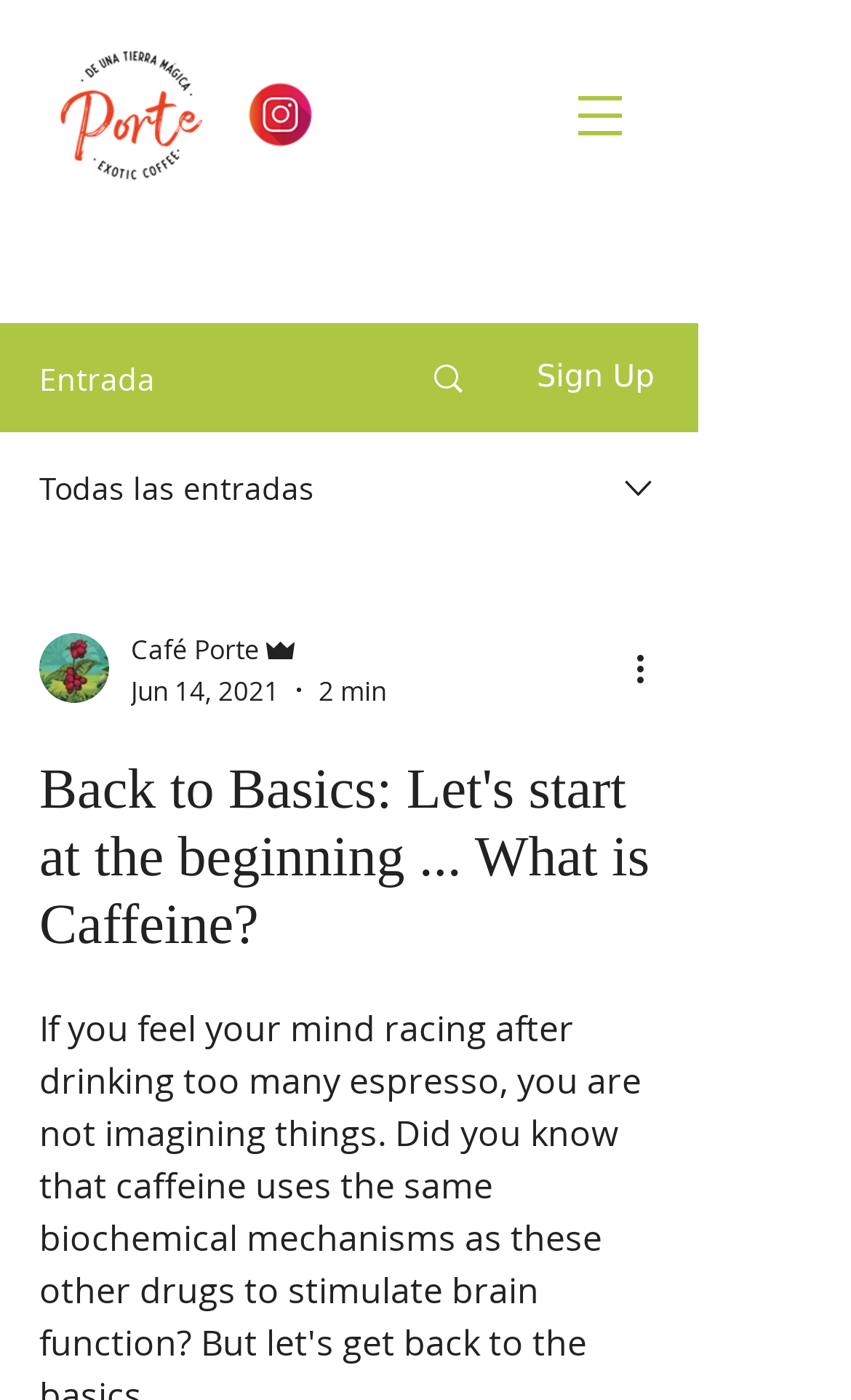How many social media links are there?
Provide a well-explained and detailed answer to the question.

I found a list element with the description 'Social Bar' containing a single link element with the description 'logo-ig-instagram-png-transparent-instag', which suggests there is only one social media link.